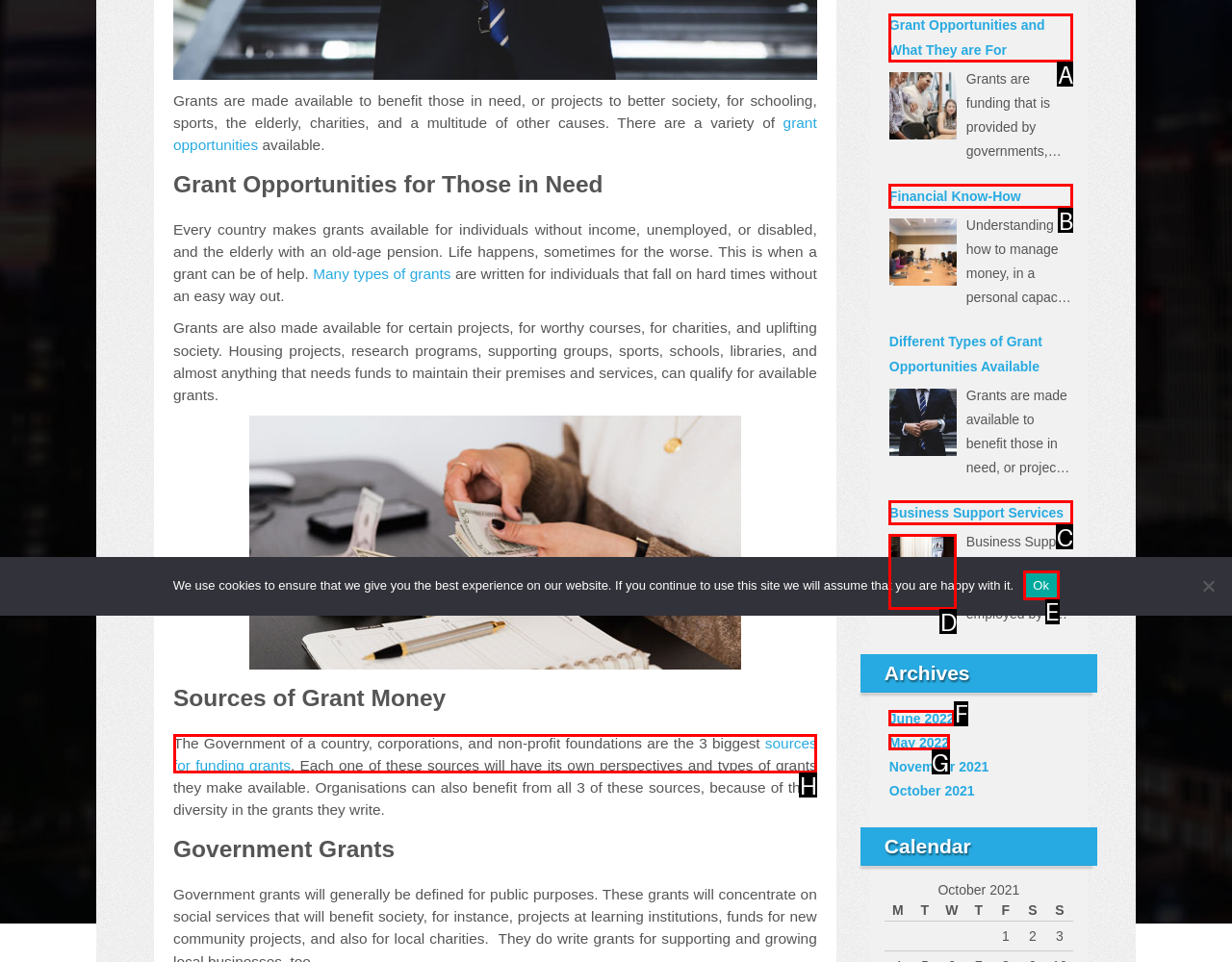Determine which option matches the description: Ok. Answer using the letter of the option.

E